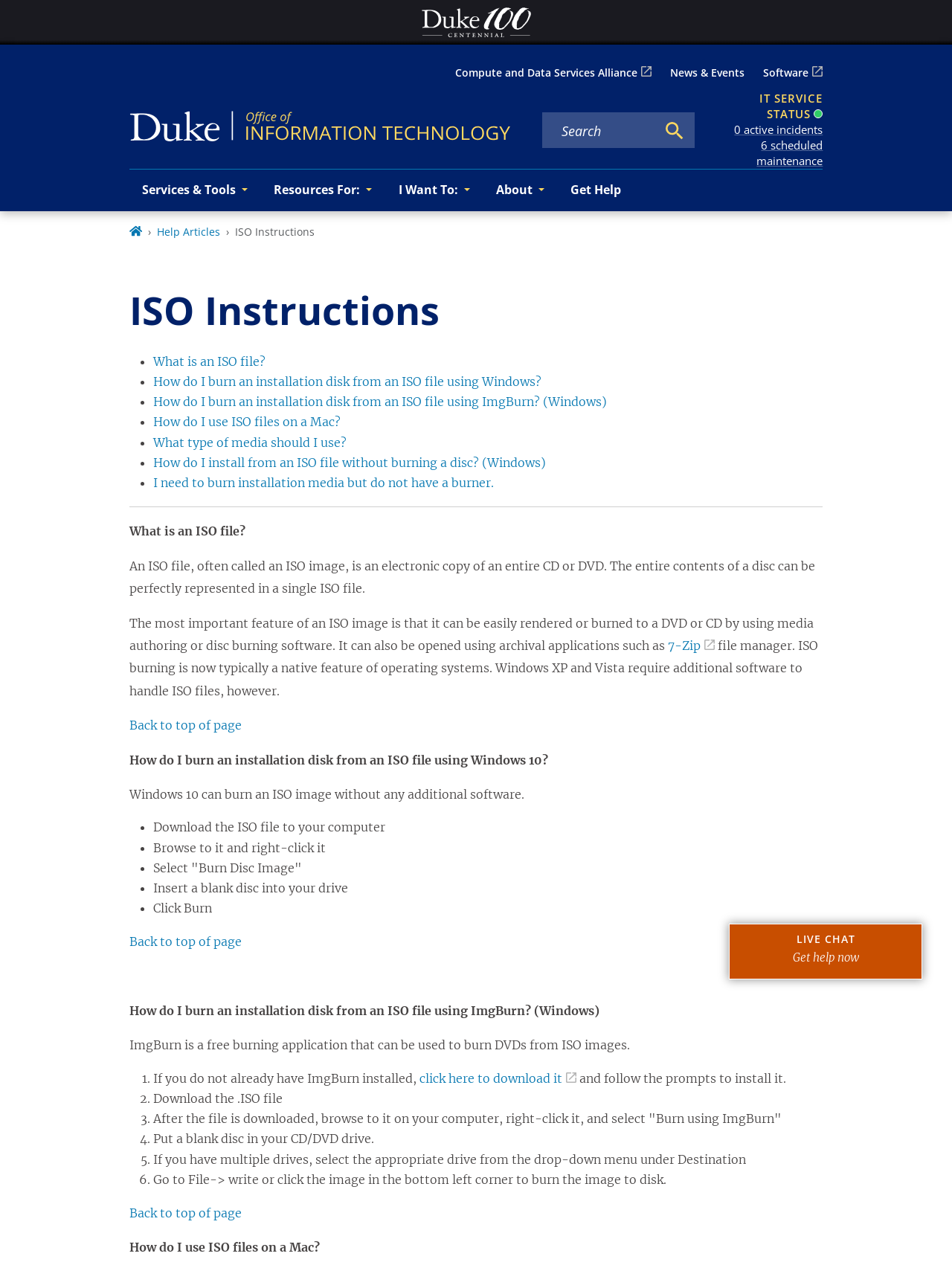Provide a one-word or one-phrase answer to the question:
What is an ISO file?

An electronic copy of a CD or DVD